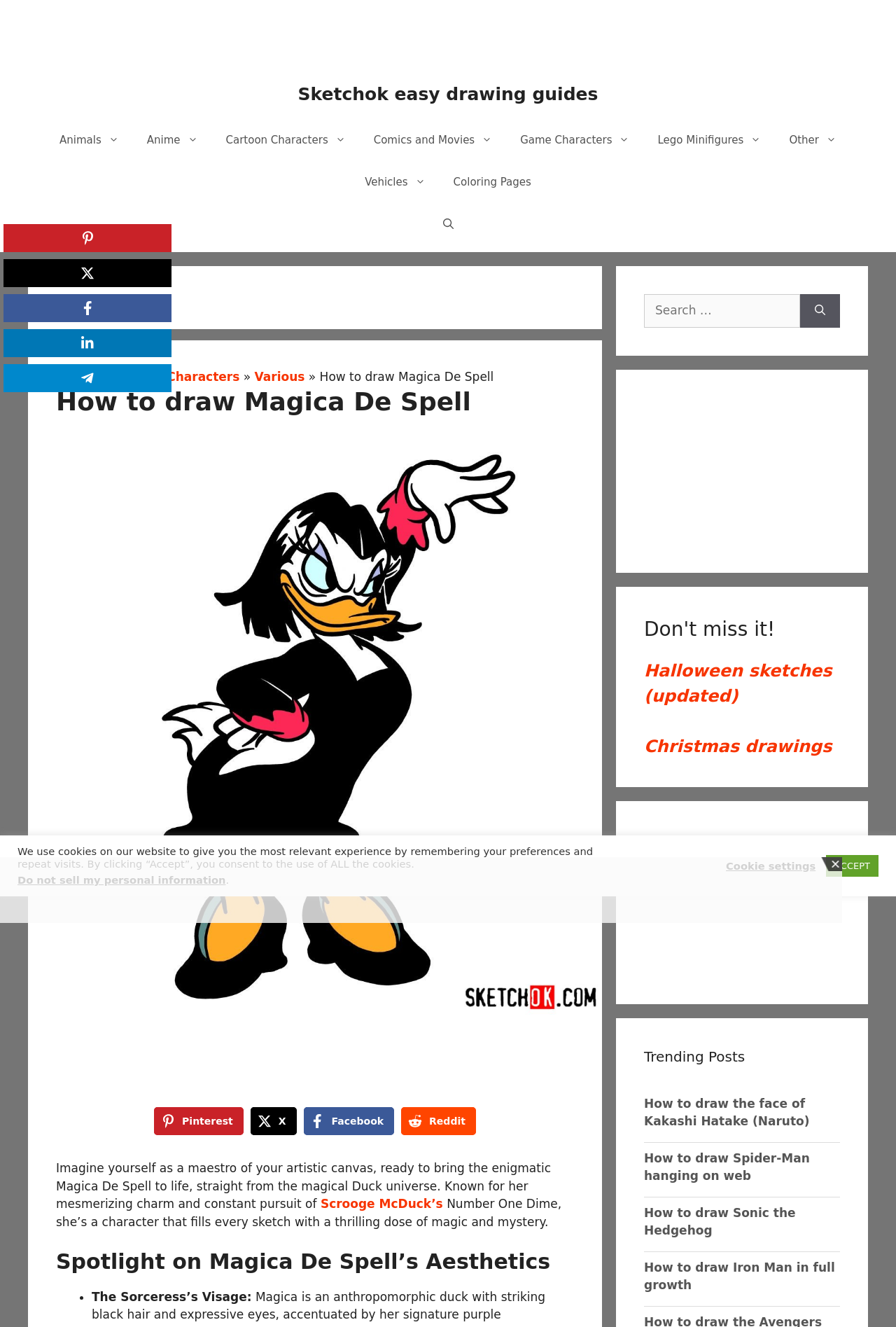Can you determine the bounding box coordinates of the area that needs to be clicked to fulfill the following instruction: "Learn how to draw Magica De Spell"?

[0.357, 0.279, 0.551, 0.289]